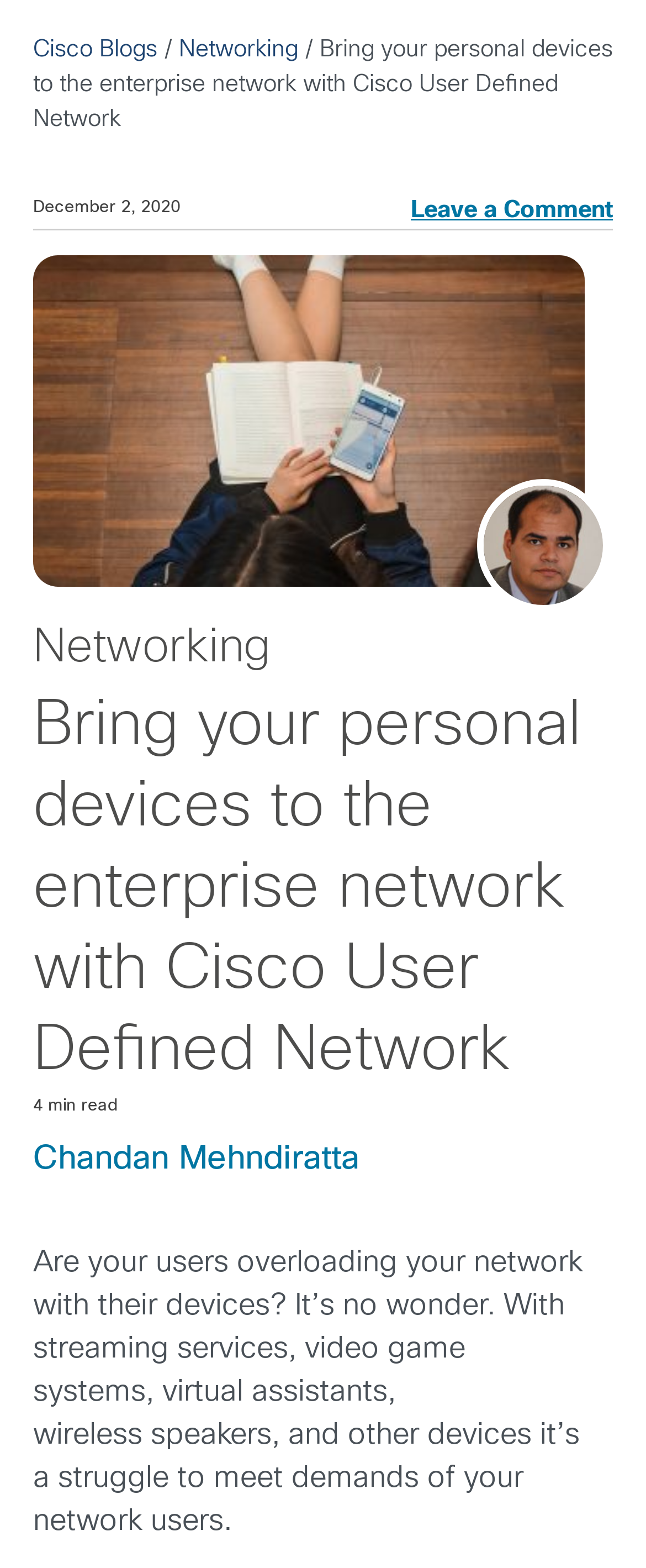Provide the bounding box coordinates of the HTML element described as: "Cisco Blogs". The bounding box coordinates should be four float numbers between 0 and 1, i.e., [left, top, right, bottom].

[0.051, 0.025, 0.244, 0.039]